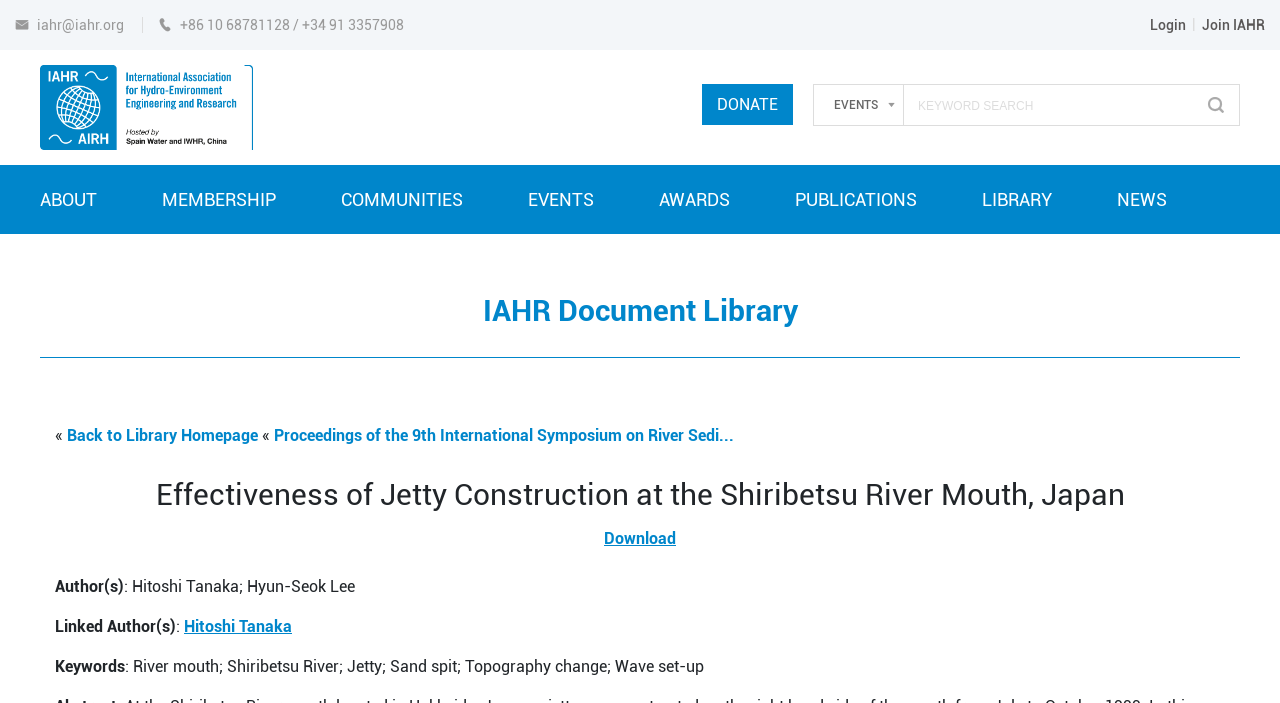Can you find the bounding box coordinates of the area I should click to execute the following instruction: "search for keywords"?

[0.709, 0.139, 0.932, 0.161]